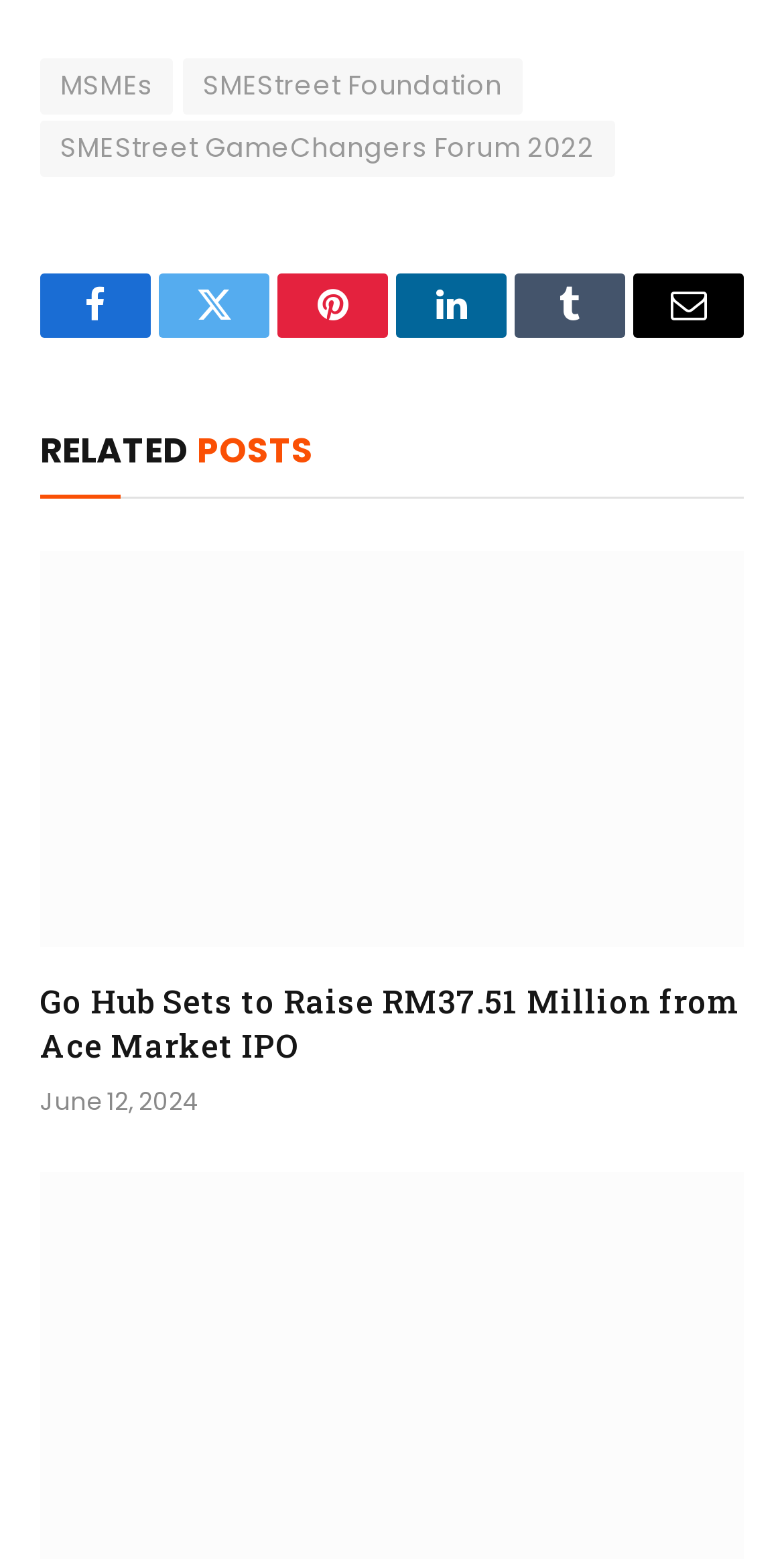Based on the image, give a detailed response to the question: What is the title of the first related post?

I looked at the article section with the heading 'RELATED POSTS' and found the first link with the text 'Go Hub Sets to Raise RM37.51 Million from Ace Market IPO'.